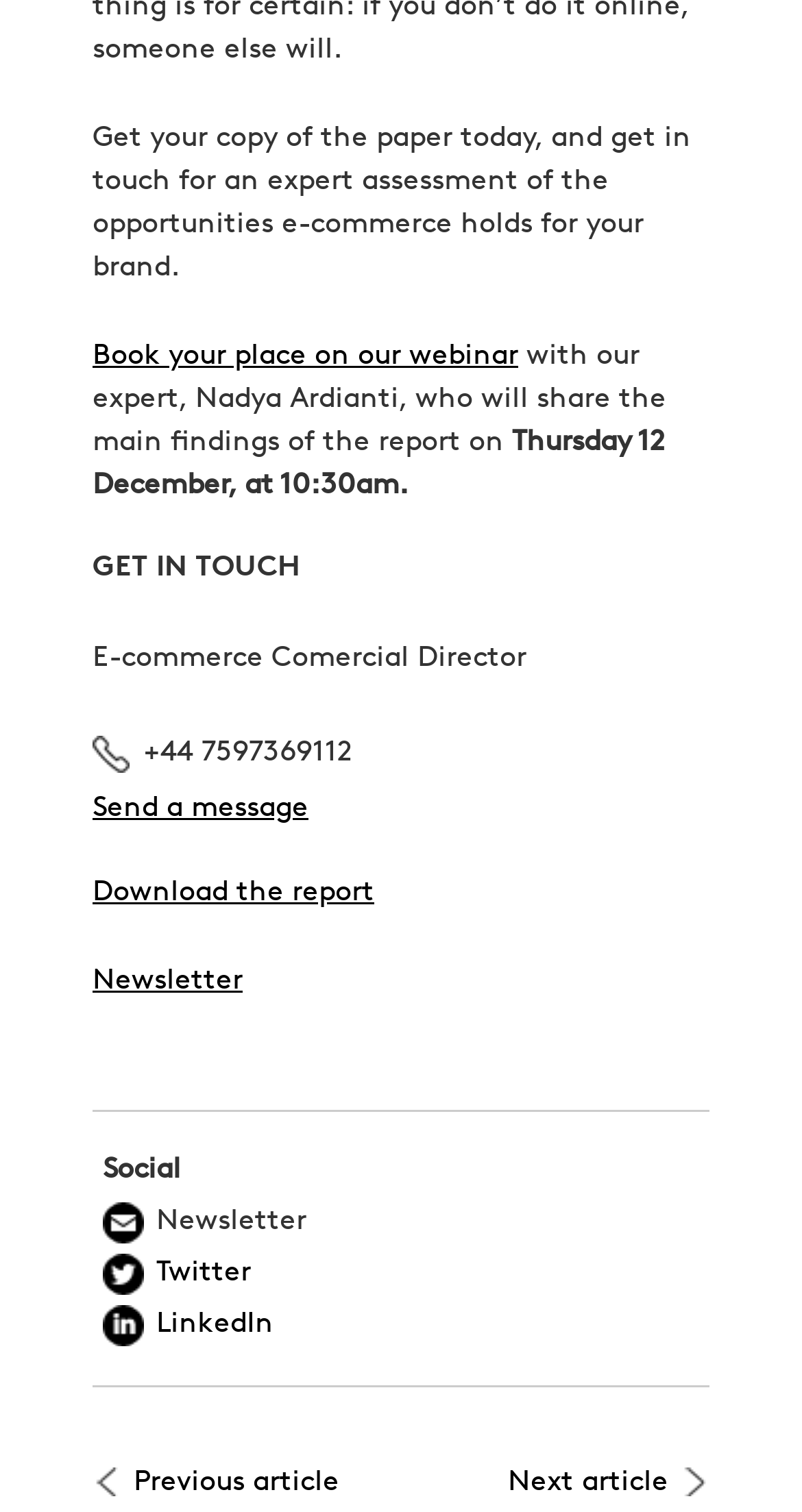What is the report about?
Based on the image, answer the question with a single word or brief phrase.

E-commerce opportunities